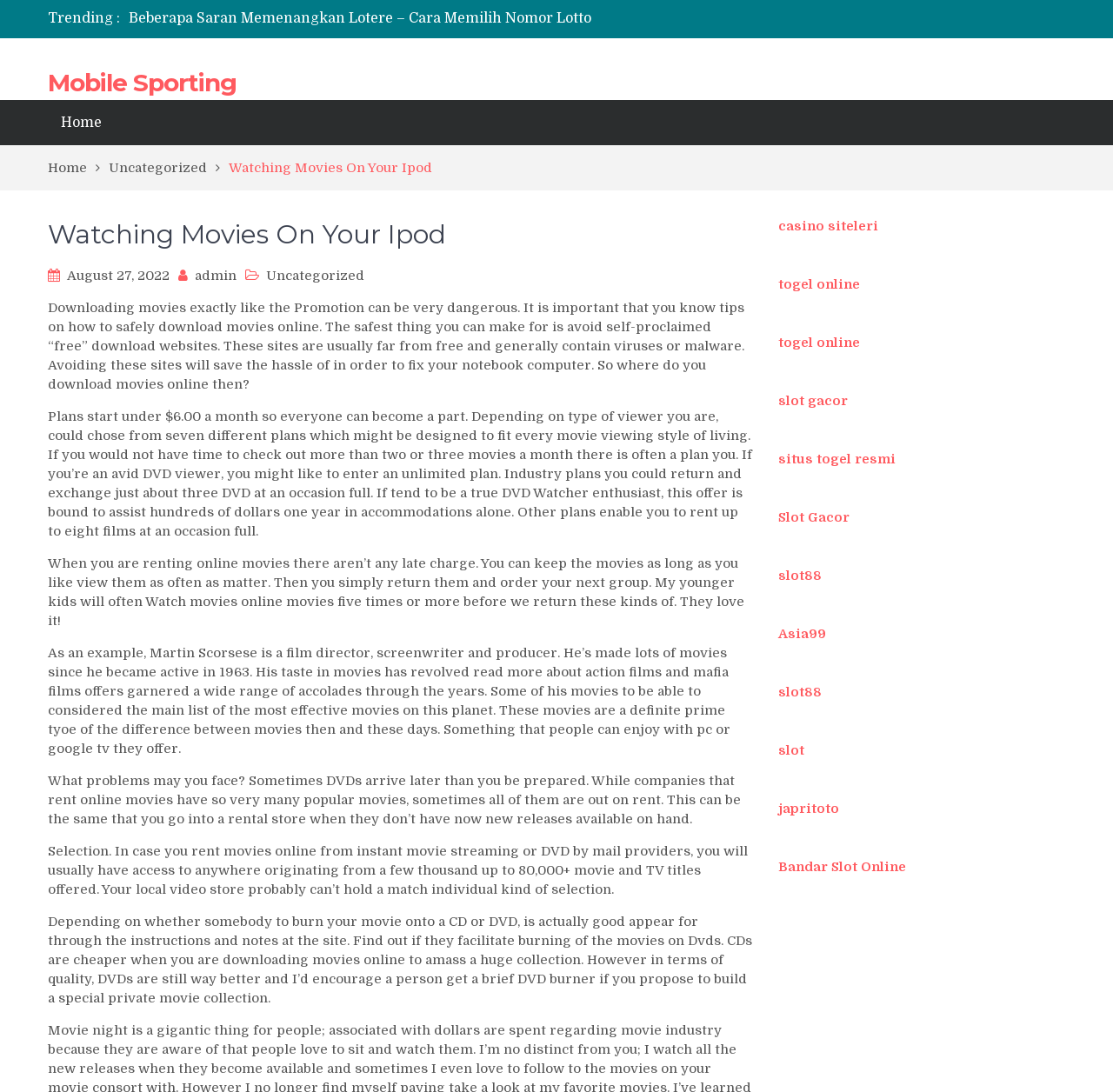Determine the main headline from the webpage and extract its text.

Watching Movies On Your Ipod